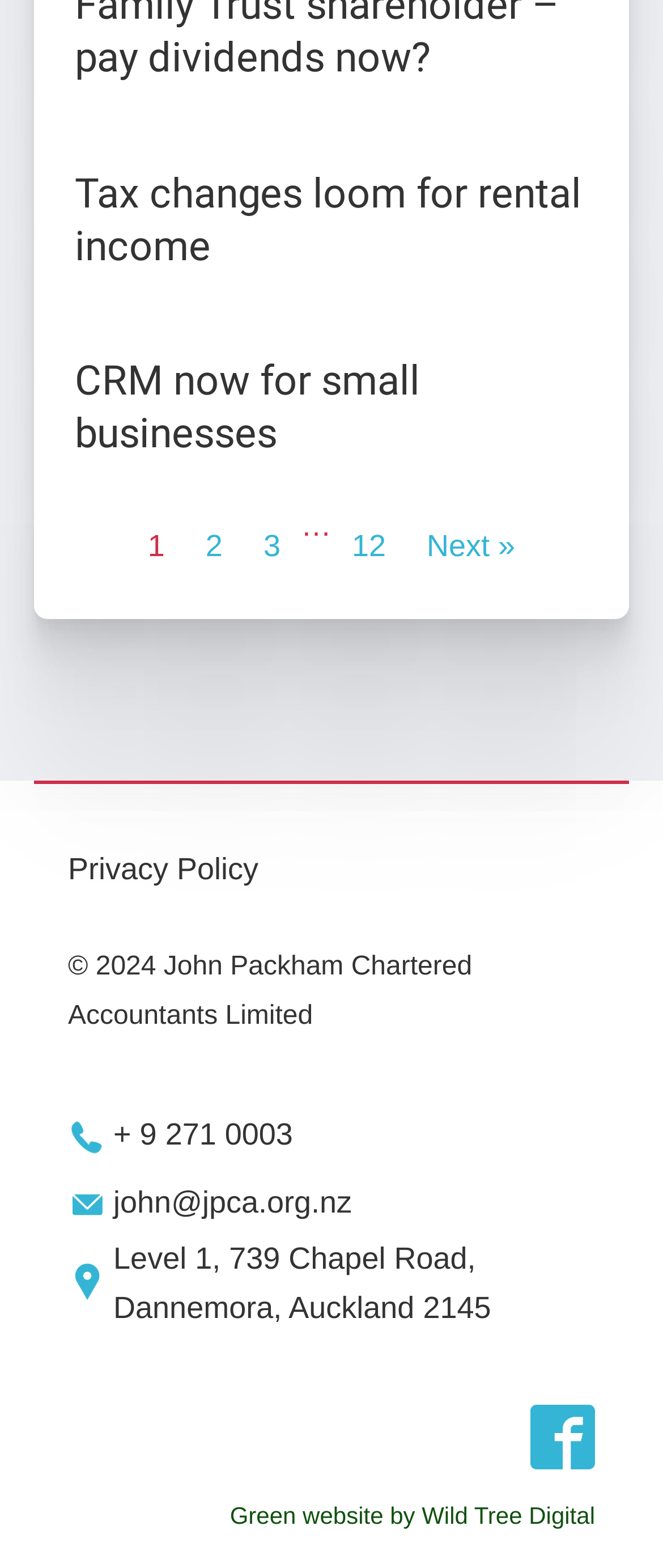What is the profession of John Packham?
Refer to the image and answer the question using a single word or phrase.

Chartered Accountant